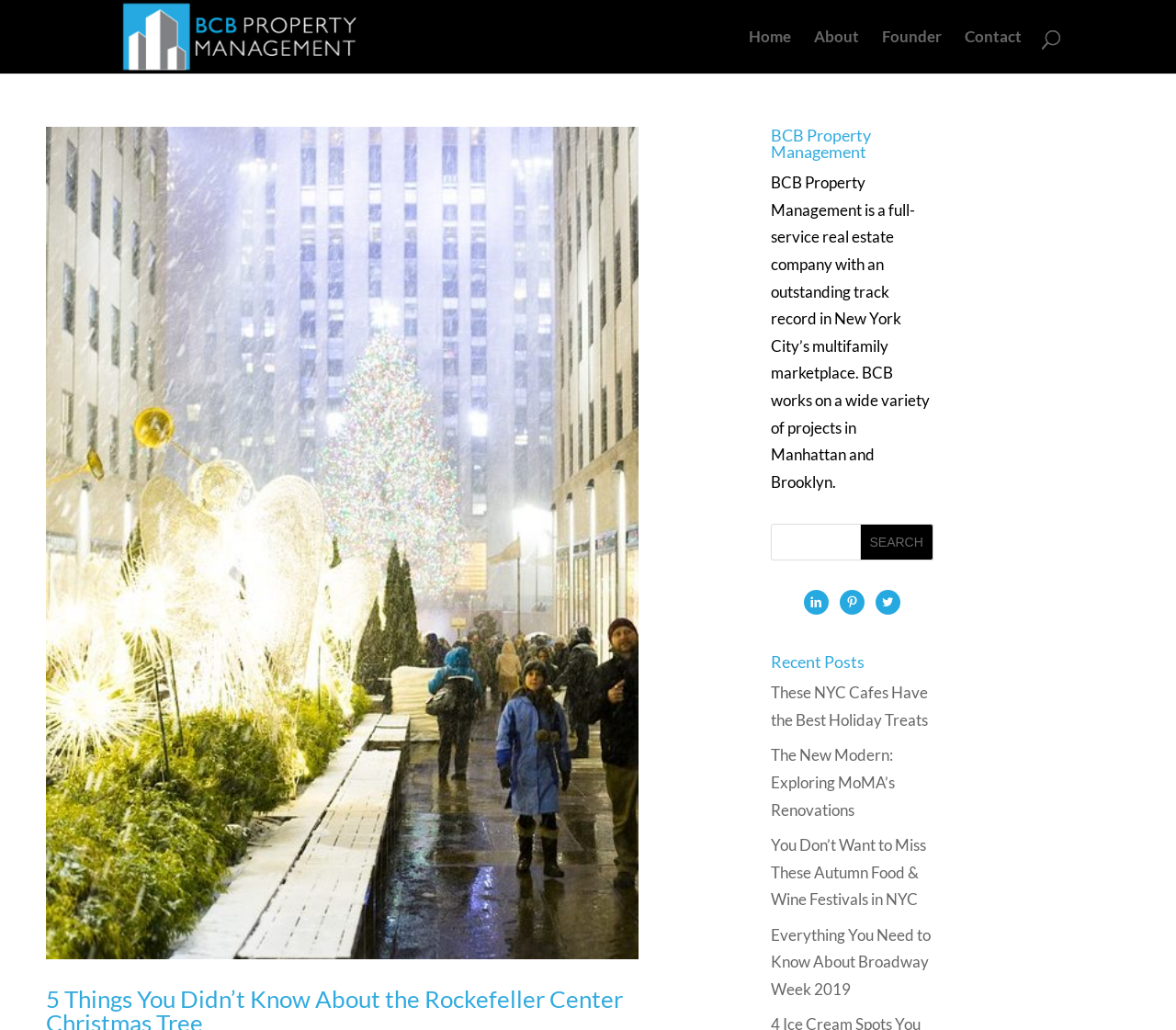Specify the bounding box coordinates of the region I need to click to perform the following instruction: "Contact BCB Property Management". The coordinates must be four float numbers in the range of 0 to 1, i.e., [left, top, right, bottom].

[0.82, 0.029, 0.869, 0.071]